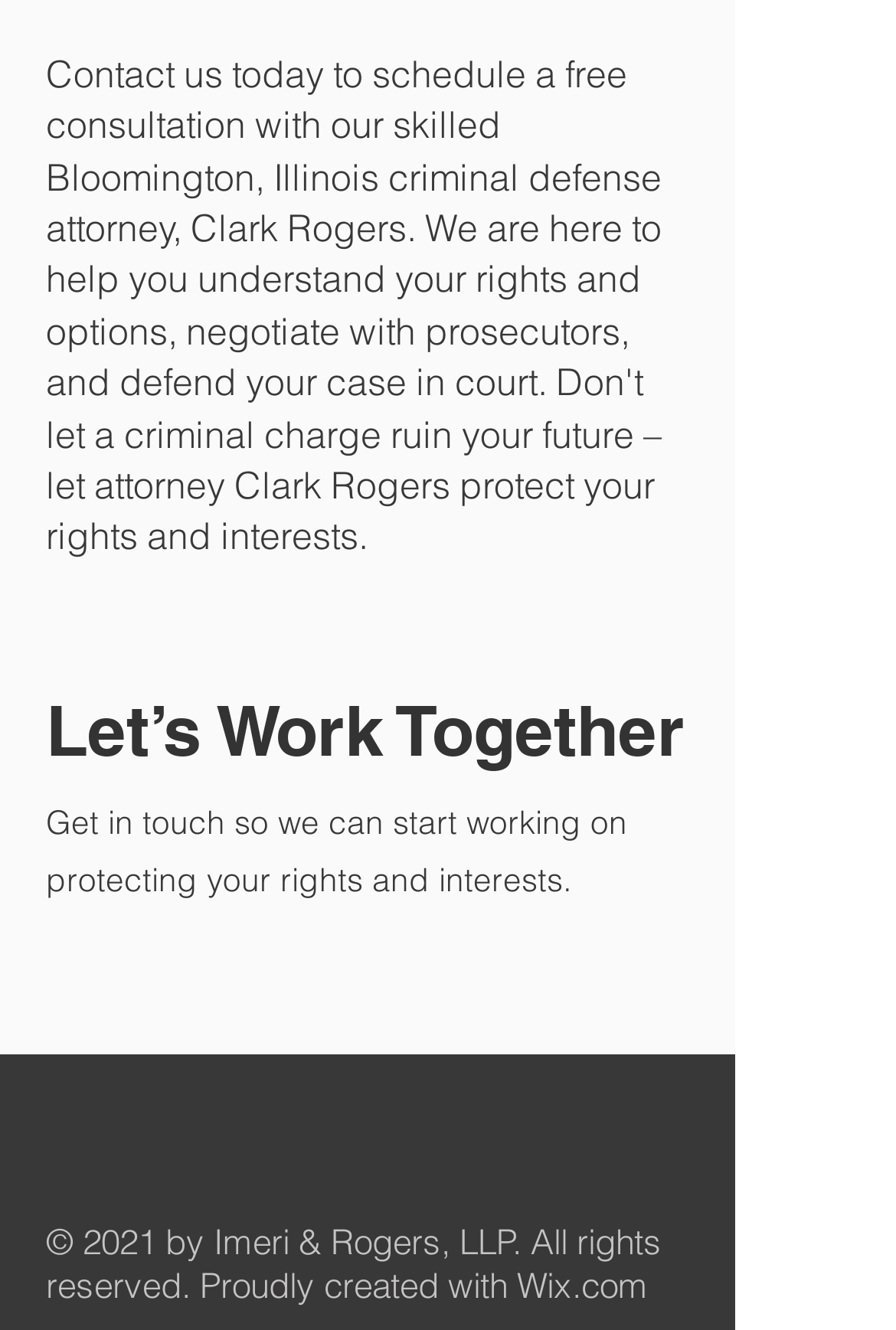How many social media platforms are listed? Examine the screenshot and reply using just one word or a brief phrase.

3